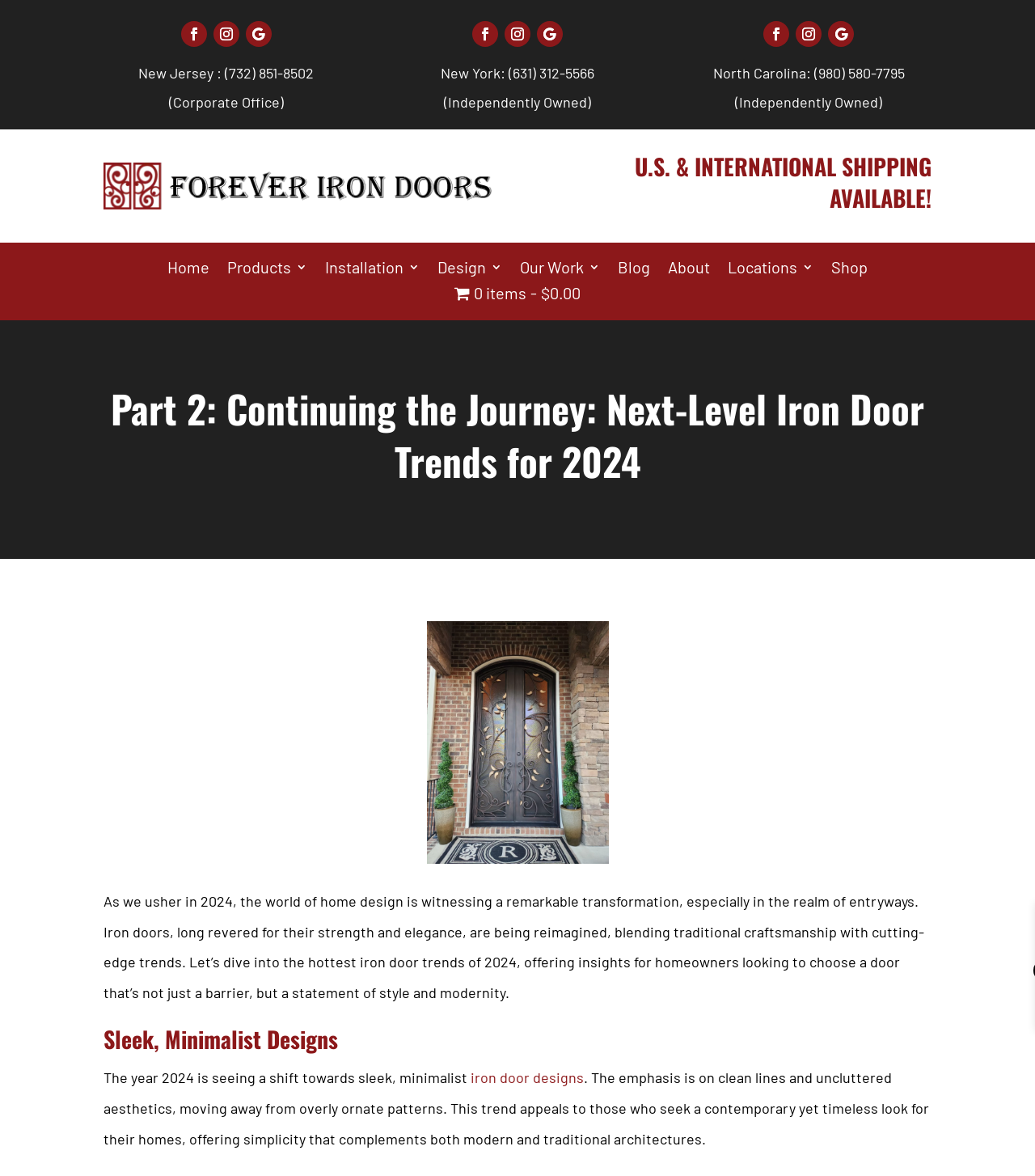Give the bounding box coordinates for this UI element: "iron door designs". The coordinates should be four float numbers between 0 and 1, arranged as [left, top, right, bottom].

[0.452, 0.909, 0.564, 0.924]